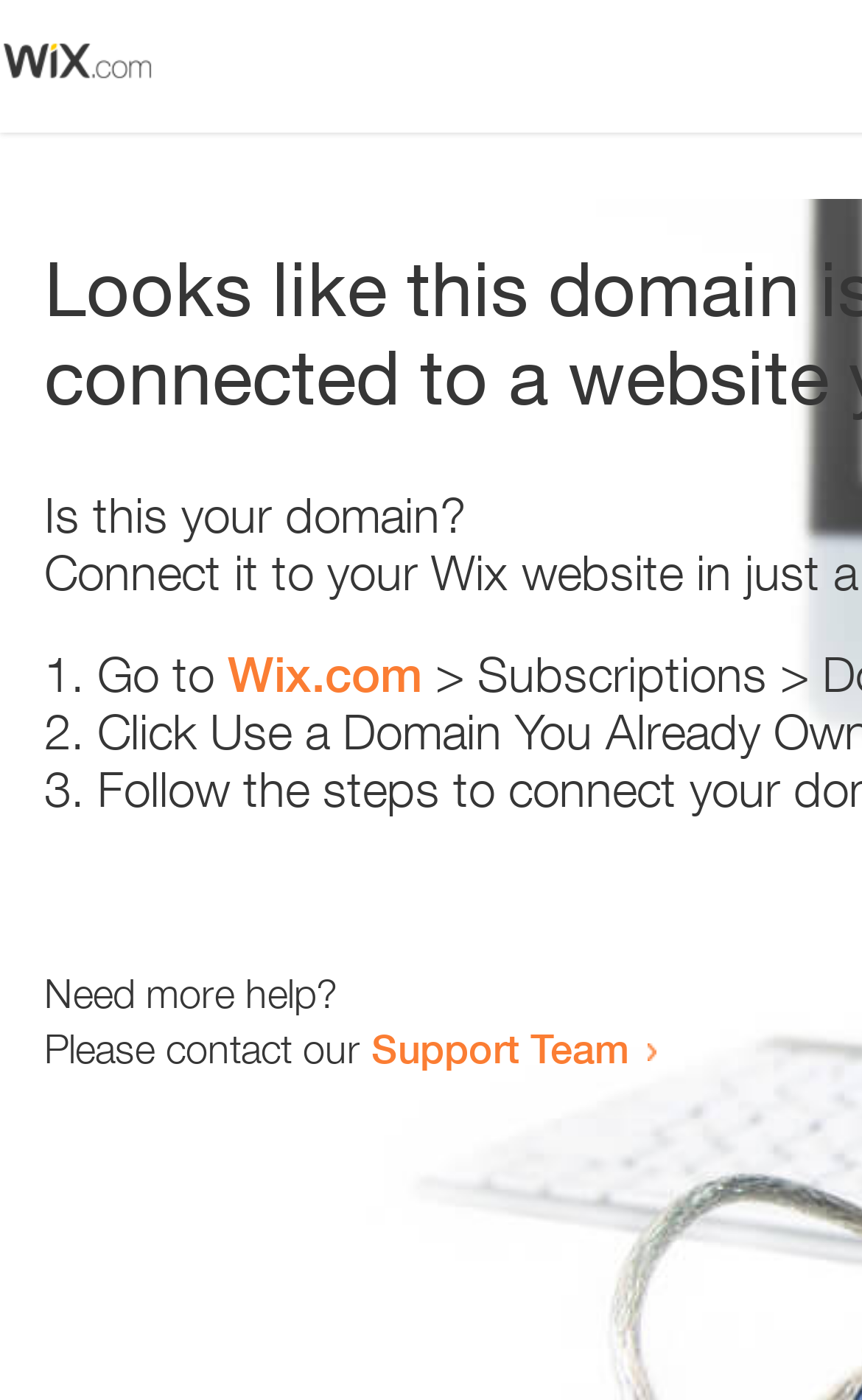Describe the entire webpage, focusing on both content and design.

The webpage appears to be an error page, with a small image at the top left corner. Below the image, there is a heading that reads "Is this your domain?" centered on the page. 

Underneath the heading, there is a numbered list with three items. The first item starts with "1." and has the text "Go to" followed by a link to "Wix.com". The second item starts with "2." and the third item starts with "3.", but their contents are not specified. 

Further down the page, there is a section that asks "Need more help?" followed by a sentence that says "Please contact our" and a link to the "Support Team".